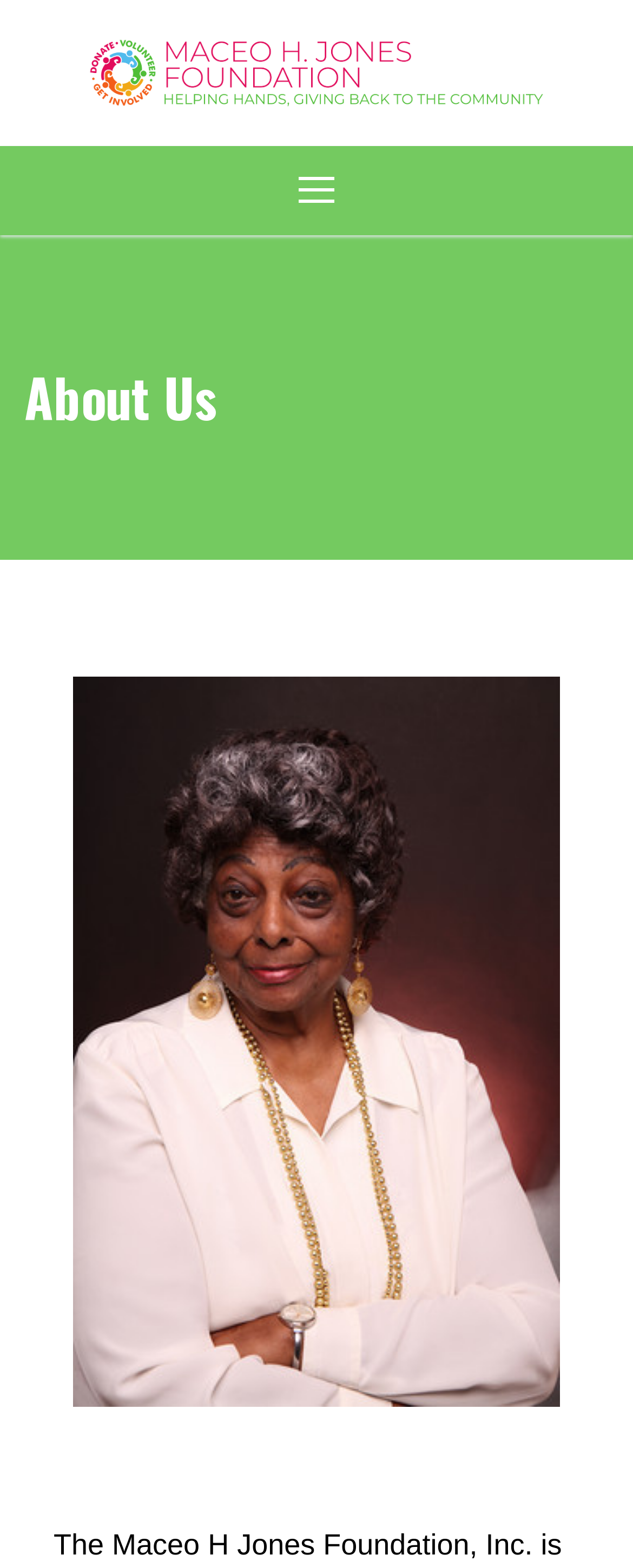Please identify the bounding box coordinates of the clickable element to fulfill the following instruction: "make a donation". The coordinates should be four float numbers between 0 and 1, i.e., [left, top, right, bottom].

[0.069, 0.531, 0.445, 0.58]